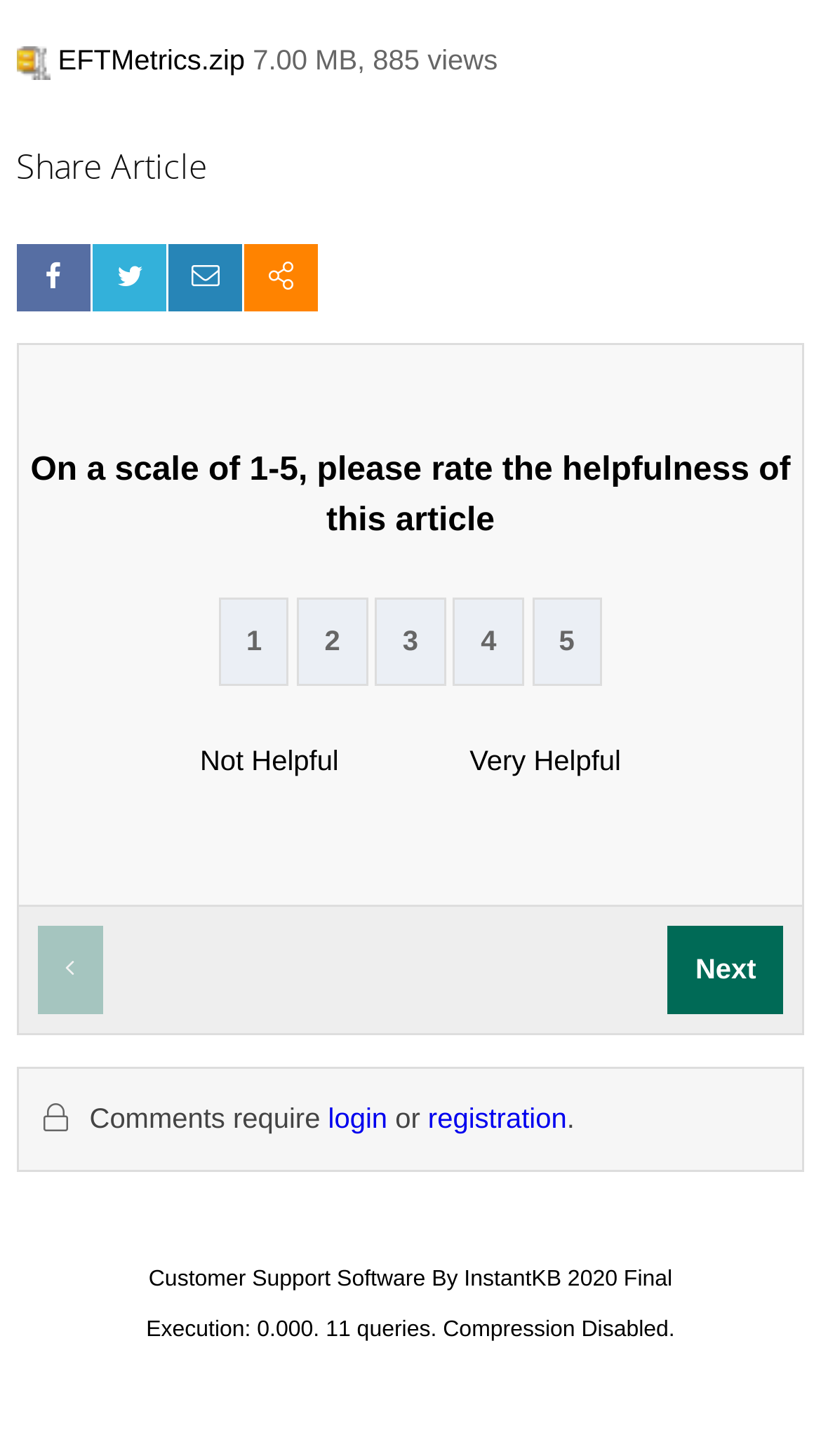Answer the following in one word or a short phrase: 
How many views does the article have?

885 views